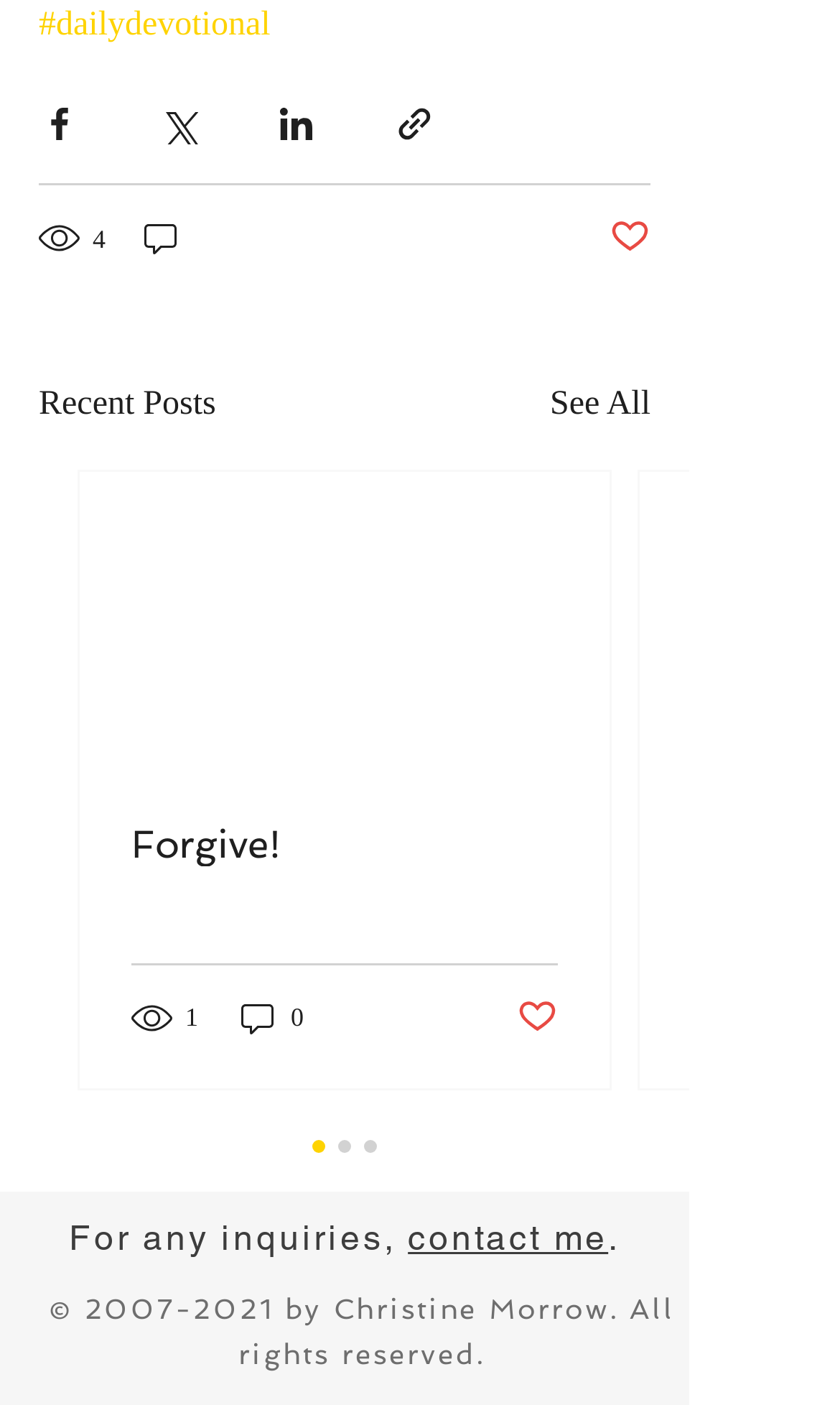Given the element description "aria-label="Share via LinkedIn"", identify the bounding box of the corresponding UI element.

[0.328, 0.074, 0.377, 0.103]